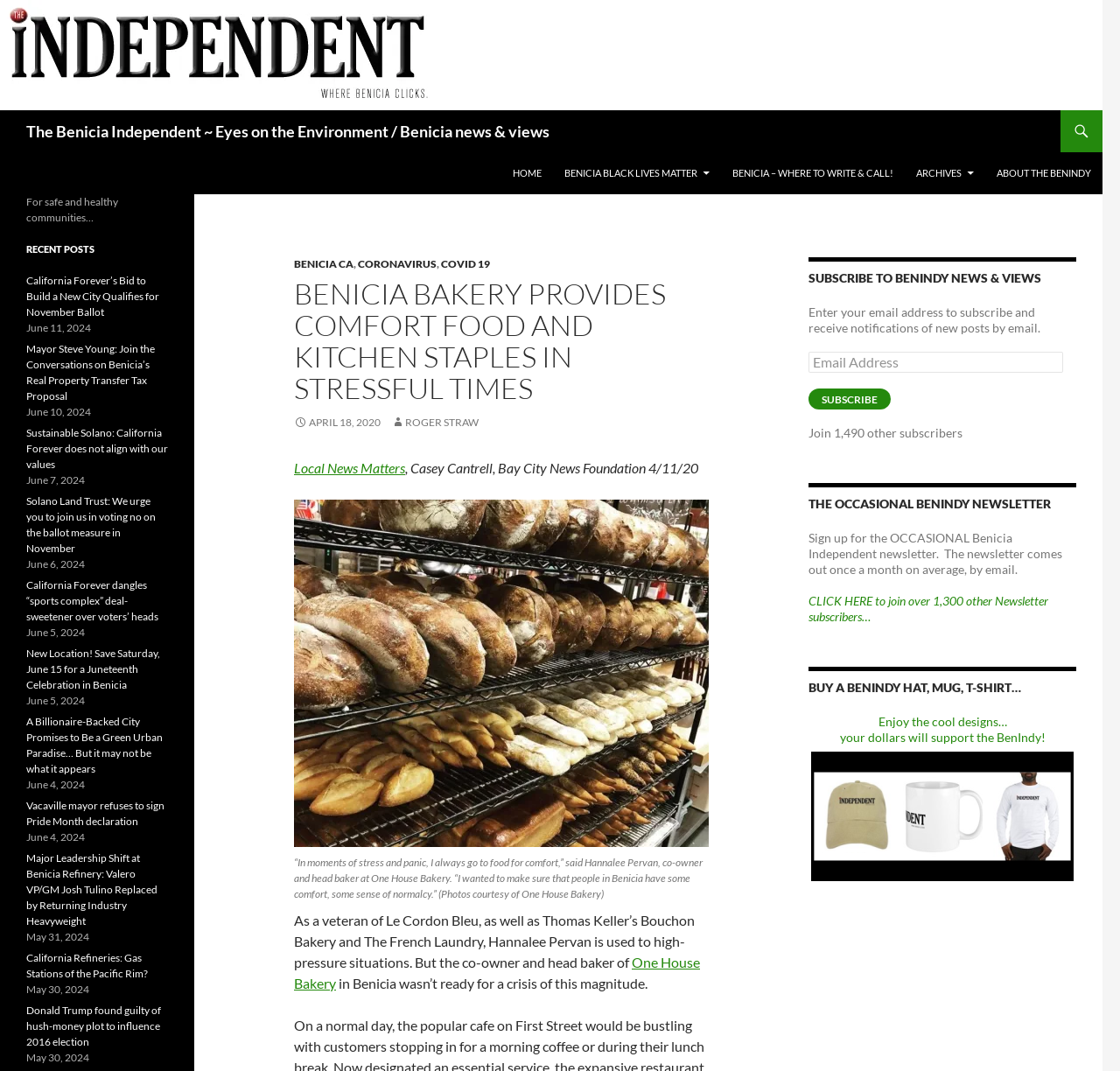What is the topic of the article?
Give a single word or phrase answer based on the content of the image.

Benicia Bakery